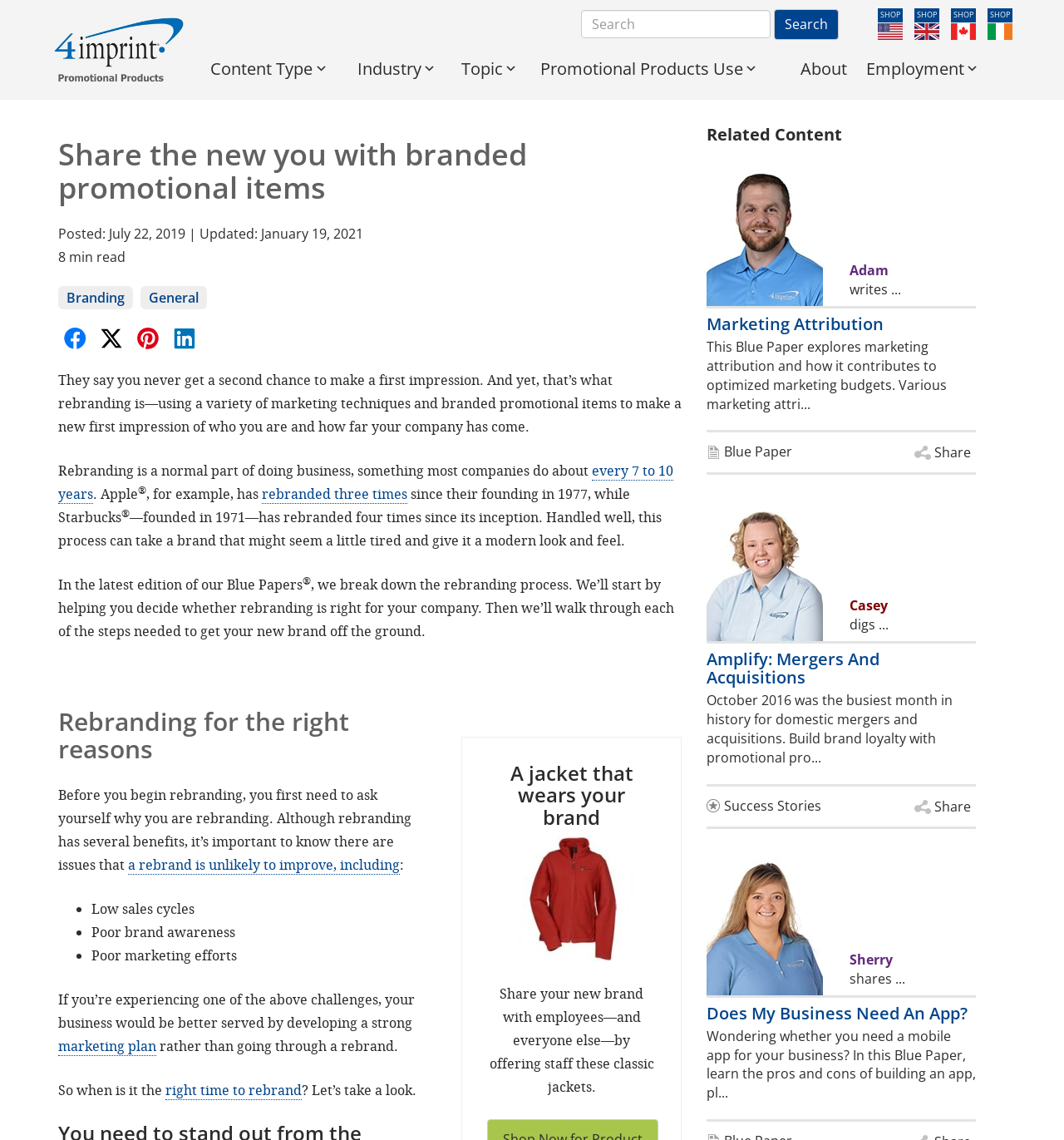Given the element description every 7 to 10 years, predict the bounding box coordinates for the UI element in the webpage screenshot. The format should be (top-left x, top-left y, bottom-right x, bottom-right y), and the values should be between 0 and 1.

[0.055, 0.405, 0.633, 0.442]